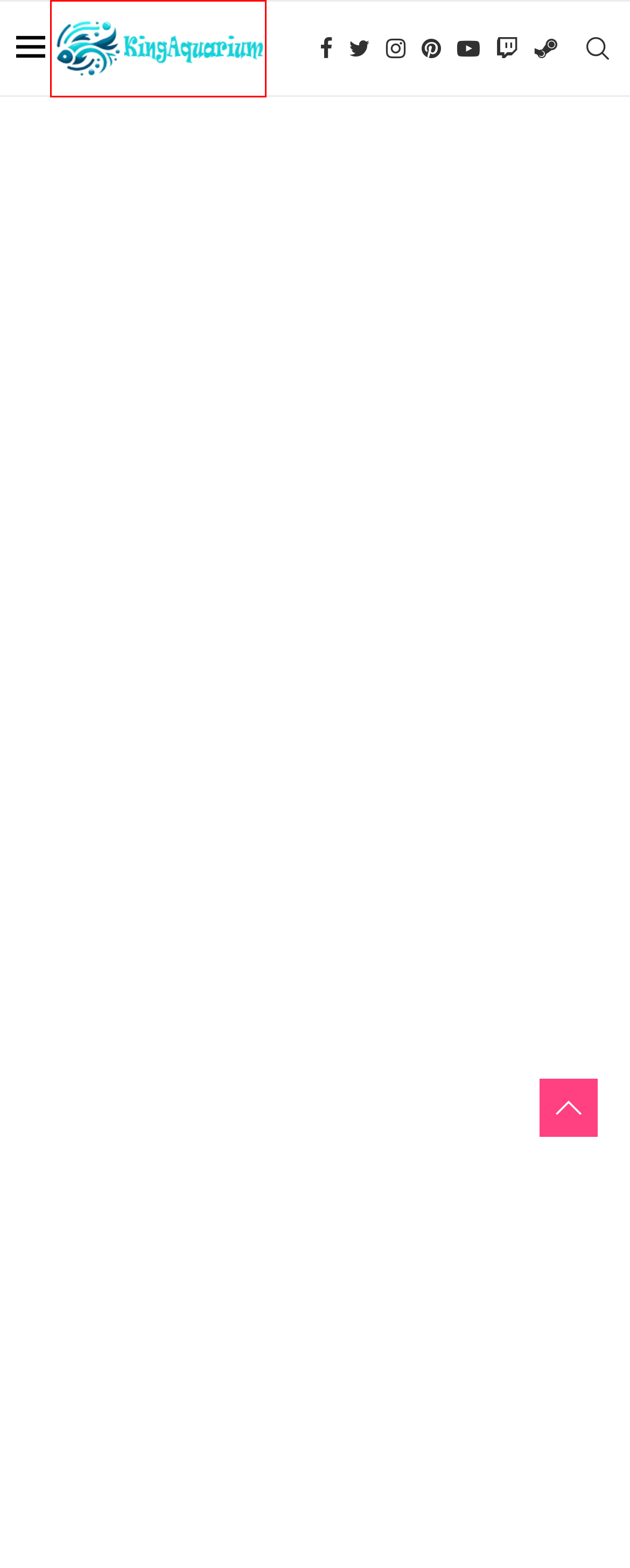Analyze the screenshot of a webpage that features a red rectangle bounding box. Pick the webpage description that best matches the new webpage you would see after clicking on the element within the red bounding box. Here are the candidates:
A. Aquarium King - KingAquarium
B. A Complete for Water Eels as Pets Care Guide
C. FreshWater Fish - KingAquarium
D. KingAquarium - KingAquarium
E. Zebra Angelfish Freshwater: Unraveling the Captivating Beauty
F. Equipment - KingAquarium
G. Rainbow Fish Freshwater: Unveiling the Vibrant World
H. Parrot Fish Freshwater: Unveiling the Captivating World

D